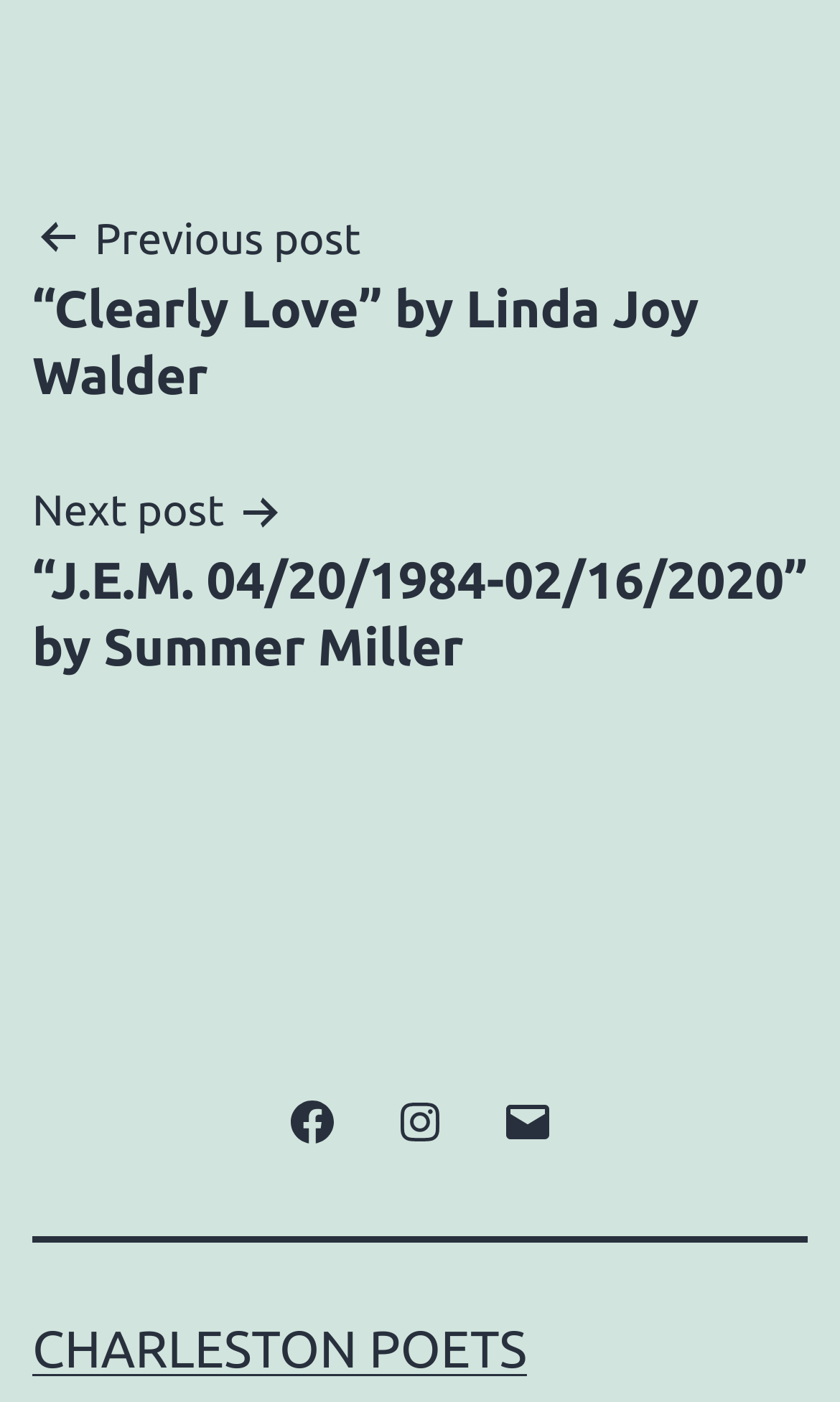What is the purpose of the 'Email' link?
Use the information from the screenshot to give a comprehensive response to the question.

The 'Email' link is likely used for contacting the website administrator or organization, providing a means for users to reach out to them directly.